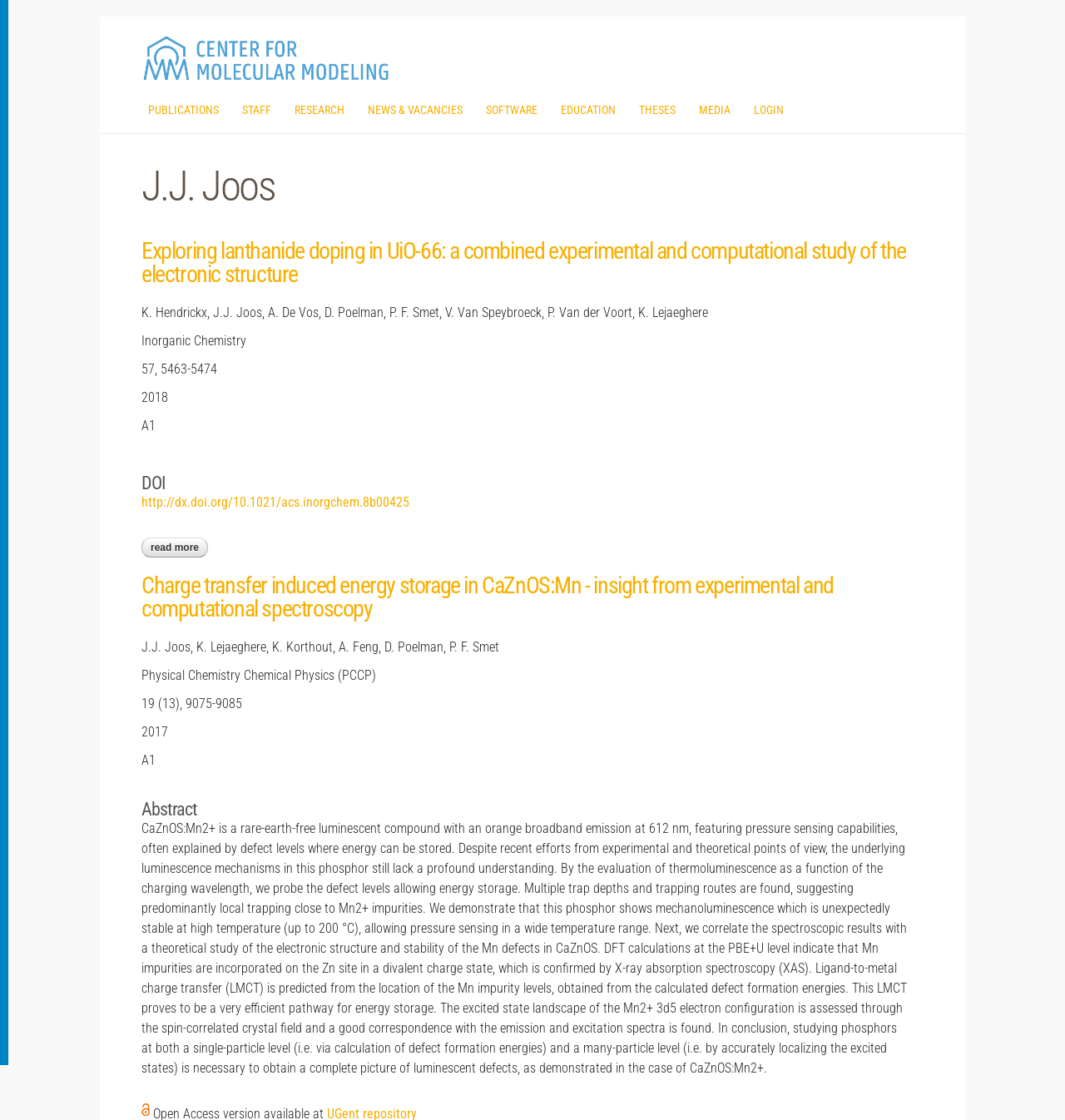Please give a succinct answer to the question in one word or phrase:
How many articles are on this webpage?

2